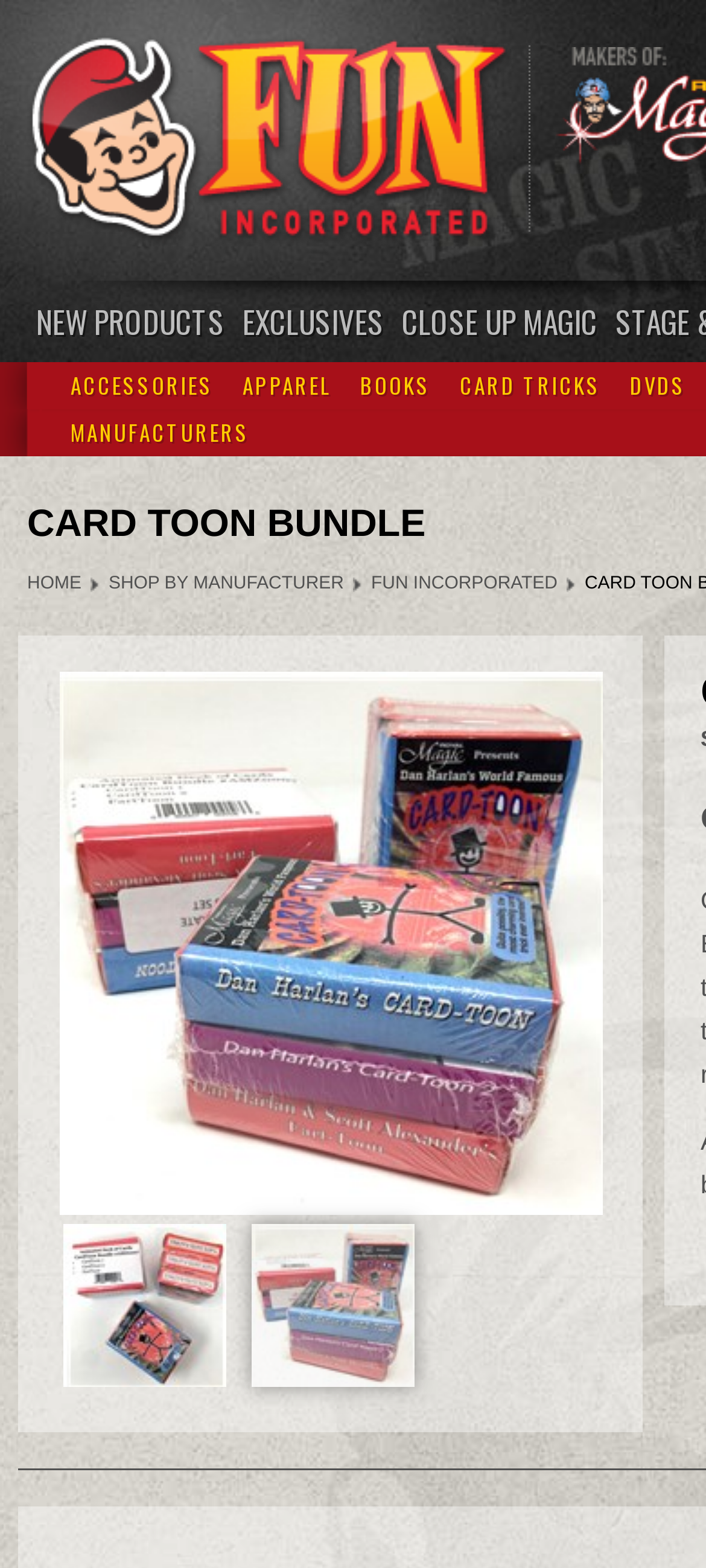Using the format (top-left x, top-left y, bottom-right x, bottom-right y), provide the bounding box coordinates for the described UI element. All values should be floating point numbers between 0 and 1: New Products

[0.038, 0.179, 0.331, 0.231]